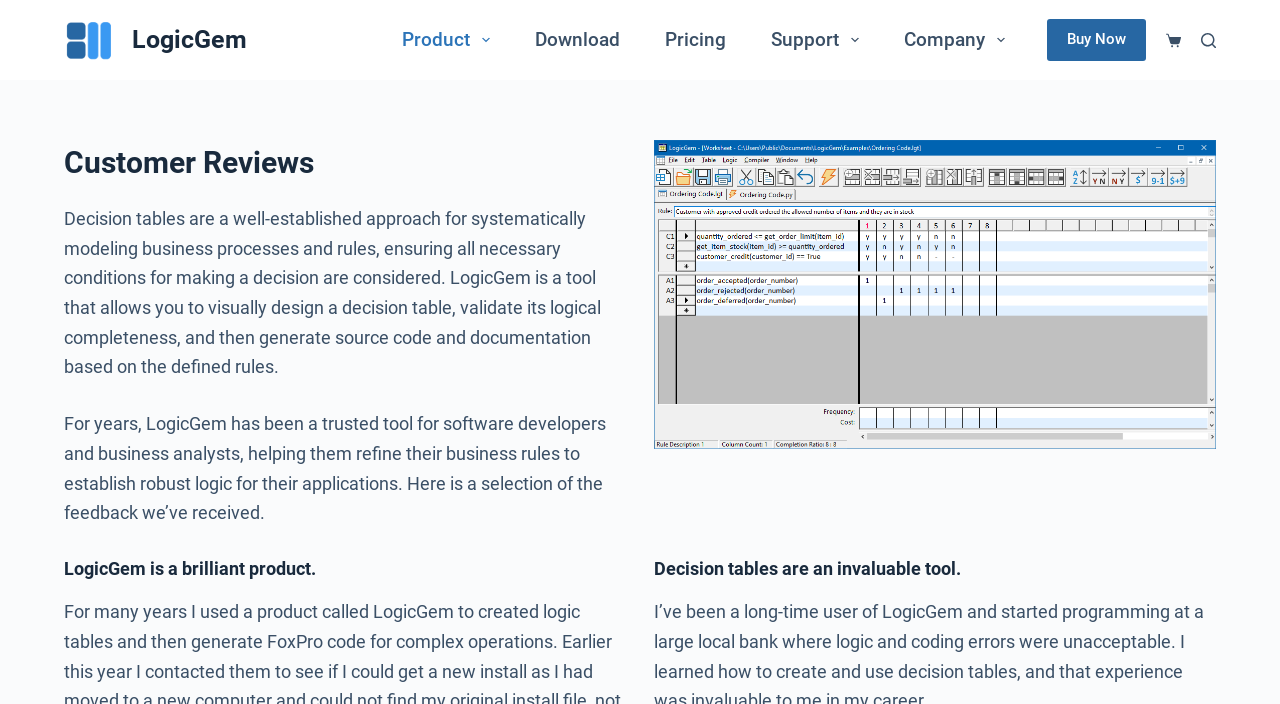Find and specify the bounding box coordinates that correspond to the clickable region for the instruction: "Click on the 'LogicGem' logo".

[0.05, 0.021, 0.089, 0.092]